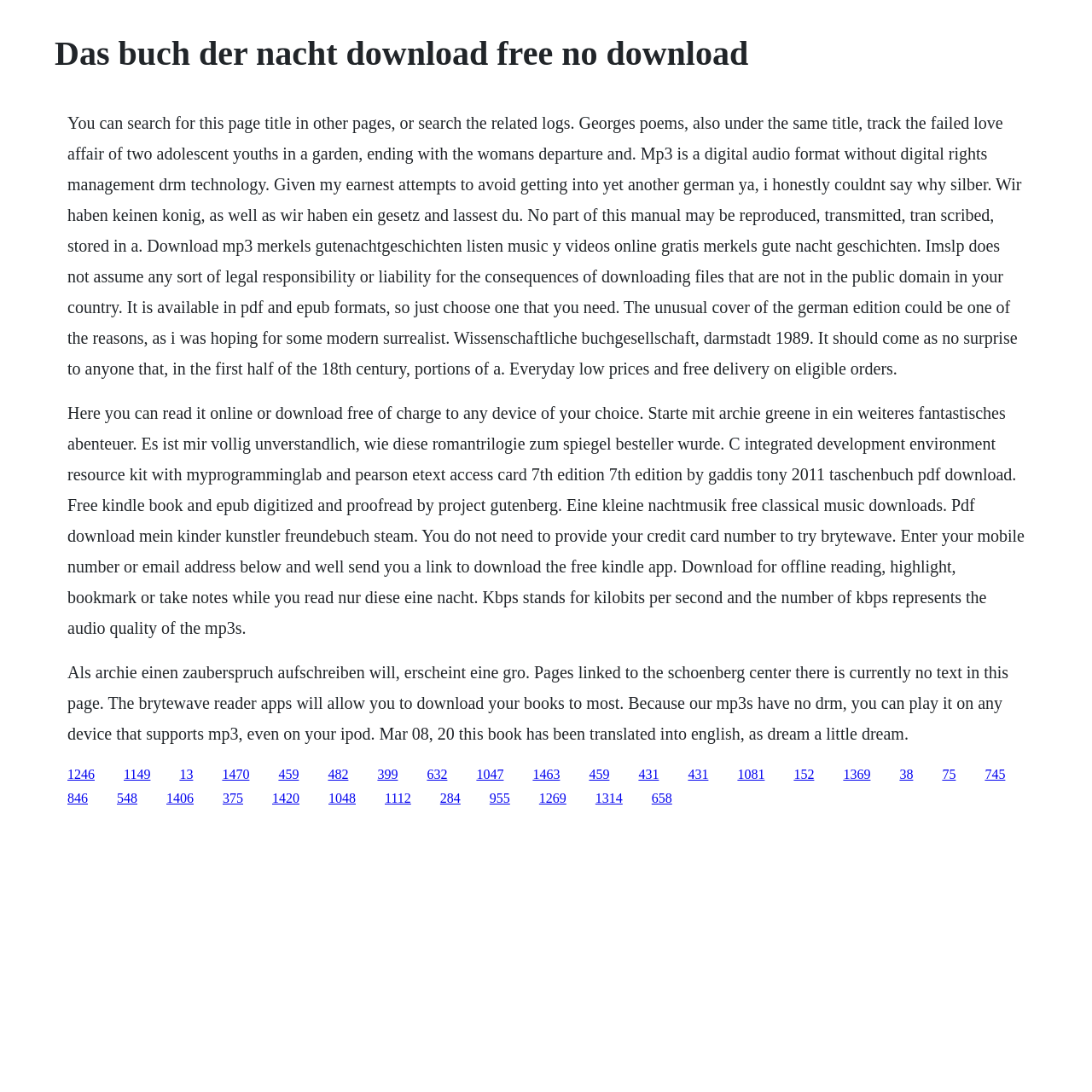Determine the bounding box coordinates of the element's region needed to click to follow the instruction: "Click on 'PROSTATE BIOPSY RECOVERY, SIDE EFFECTS & COMPLICATIONS'". Provide these coordinates as four float numbers between 0 and 1, formatted as [left, top, right, bottom].

None